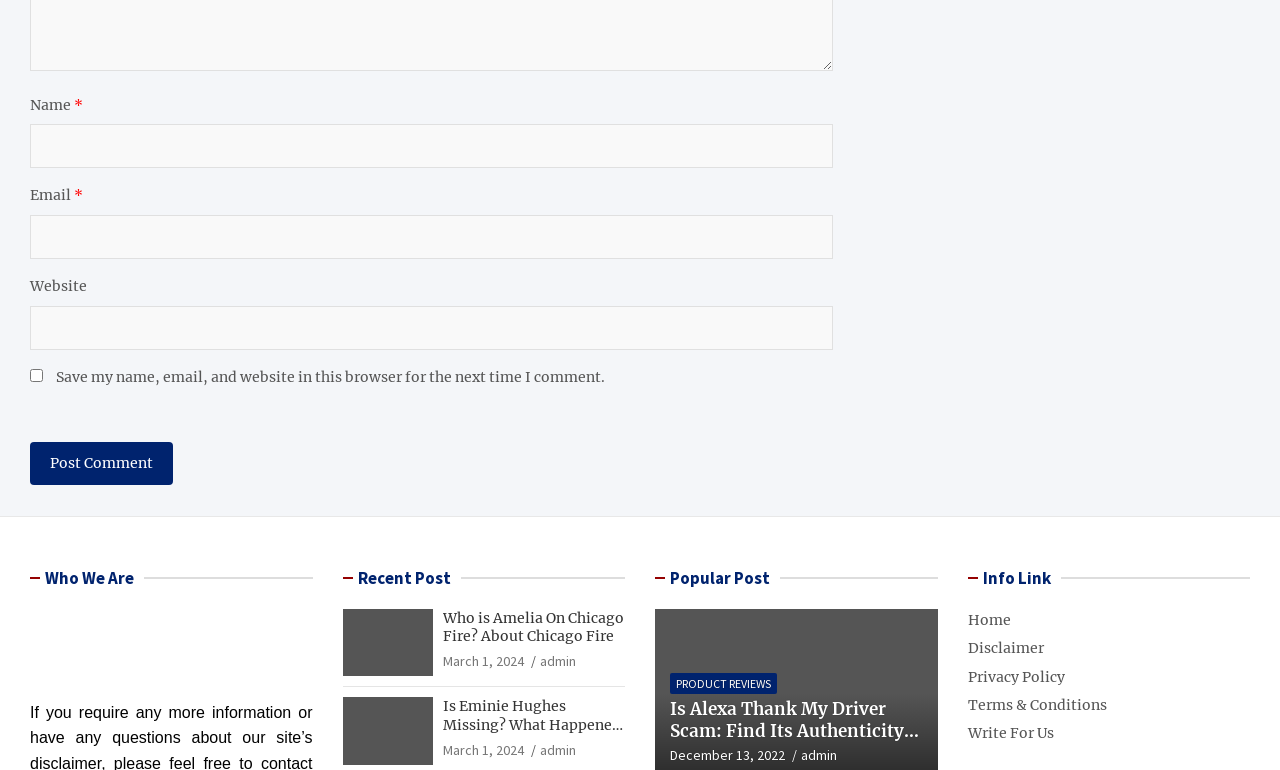Bounding box coordinates are specified in the format (top-left x, top-left y, bottom-right x, bottom-right y). All values are floating point numbers bounded between 0 and 1. Please provide the bounding box coordinate of the region this sentence describes: parent_node: Email * aria-describedby="email-notes" name="email"

[0.023, 0.279, 0.651, 0.337]